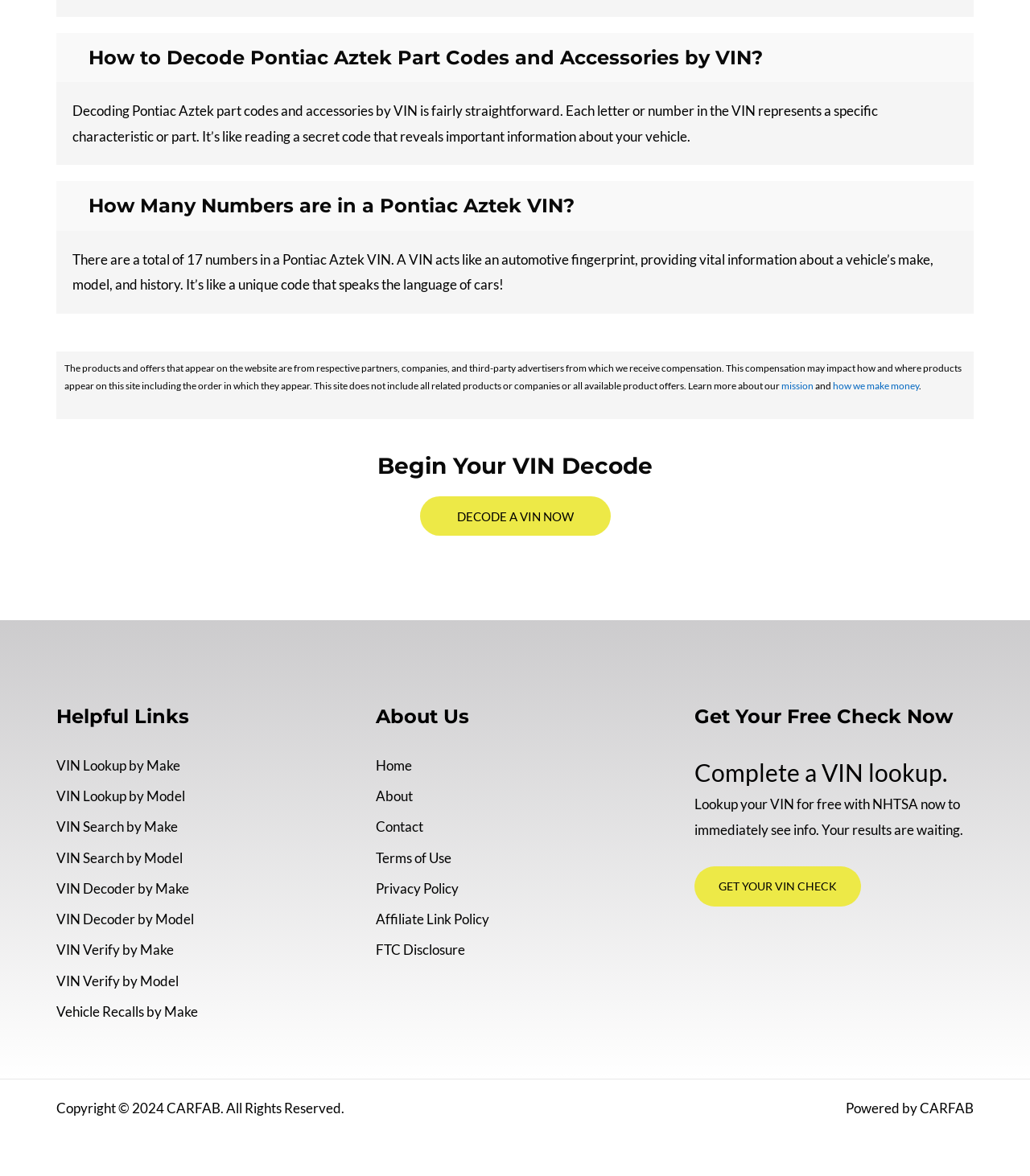Determine the bounding box coordinates of the clickable area required to perform the following instruction: "Decode a VIN now". The coordinates should be represented as four float numbers between 0 and 1: [left, top, right, bottom].

[0.407, 0.422, 0.593, 0.455]